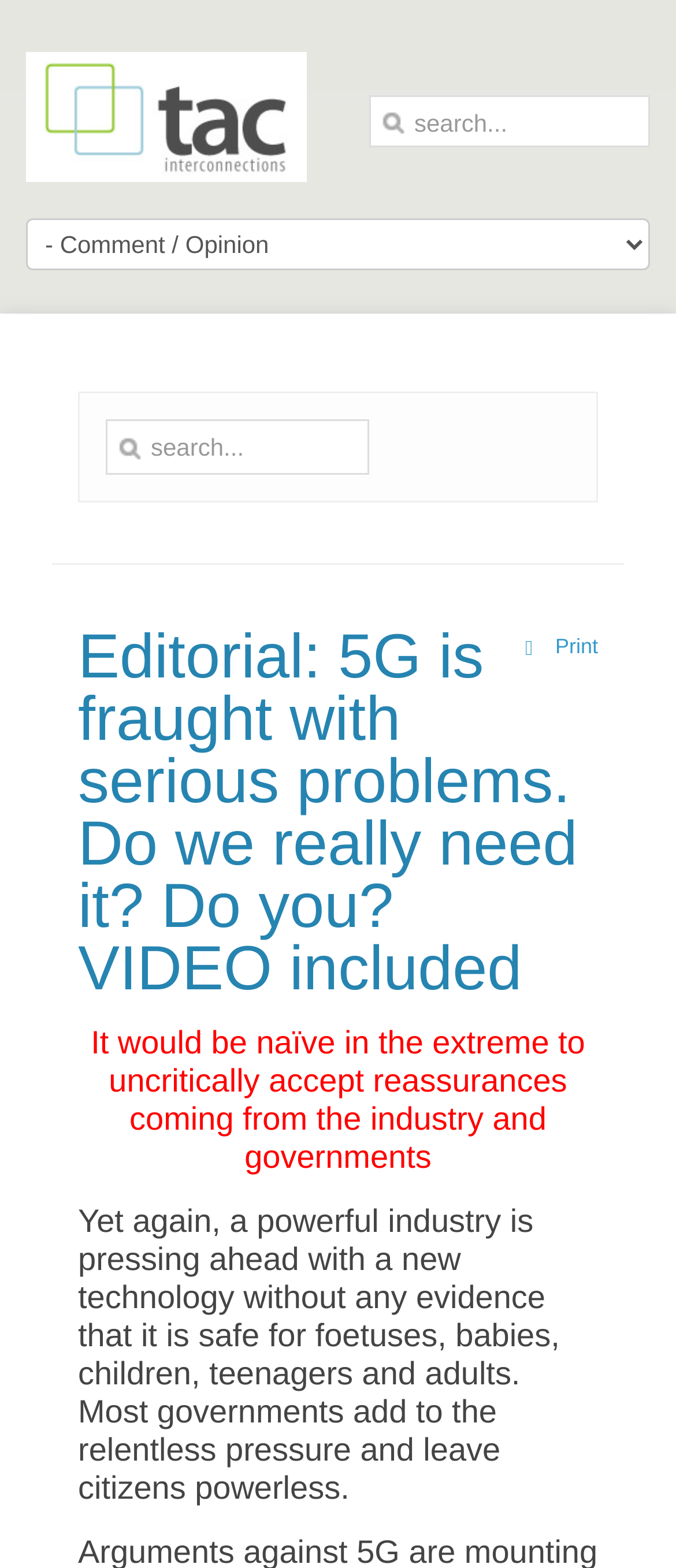Provide the bounding box coordinates for the UI element that is described as: "name="q" placeholder="search..."".

[0.223, 0.268, 0.479, 0.301]